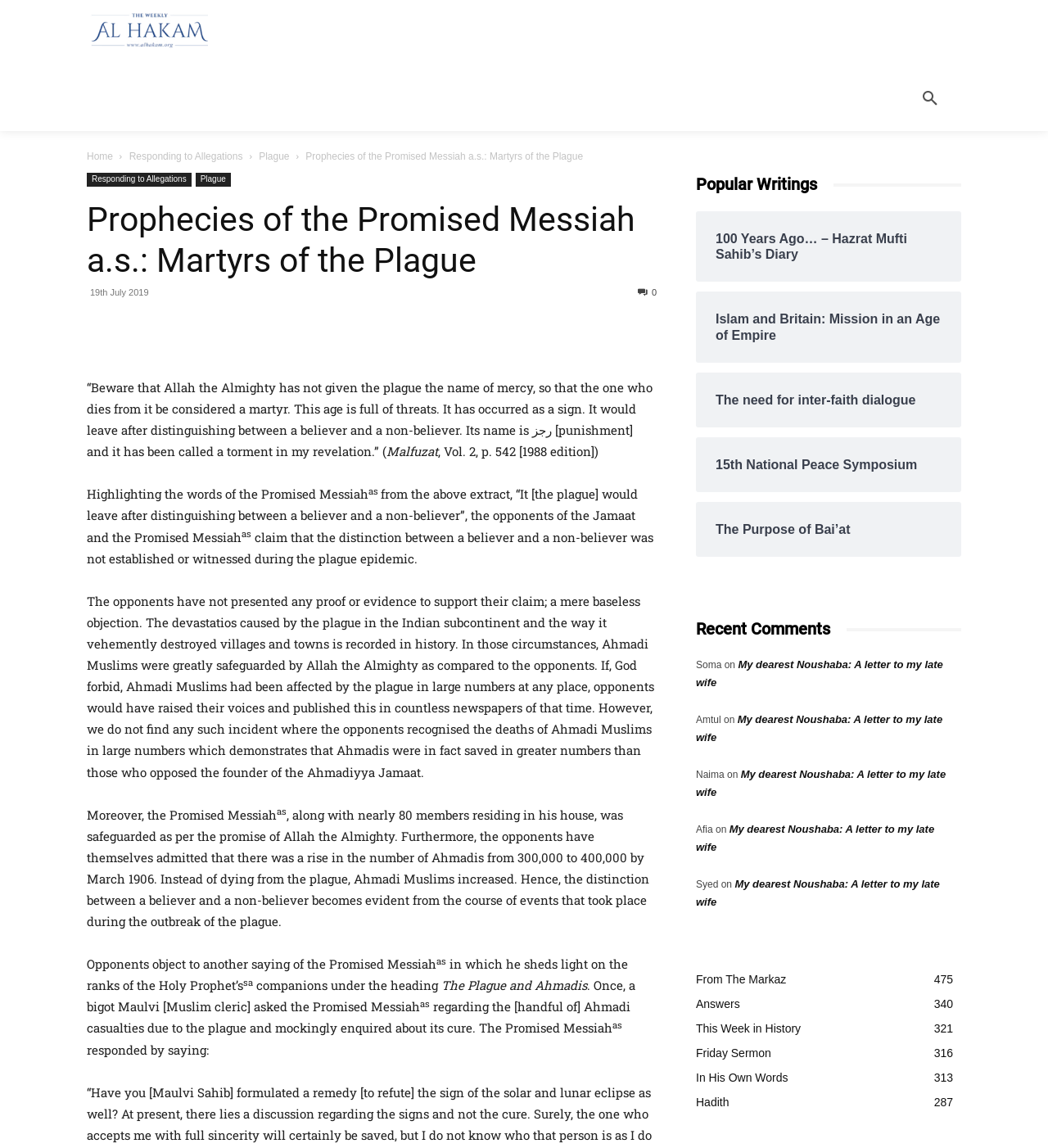What is the name of the book mentioned in the article?
Answer the question with a single word or phrase by looking at the picture.

Malfuzat